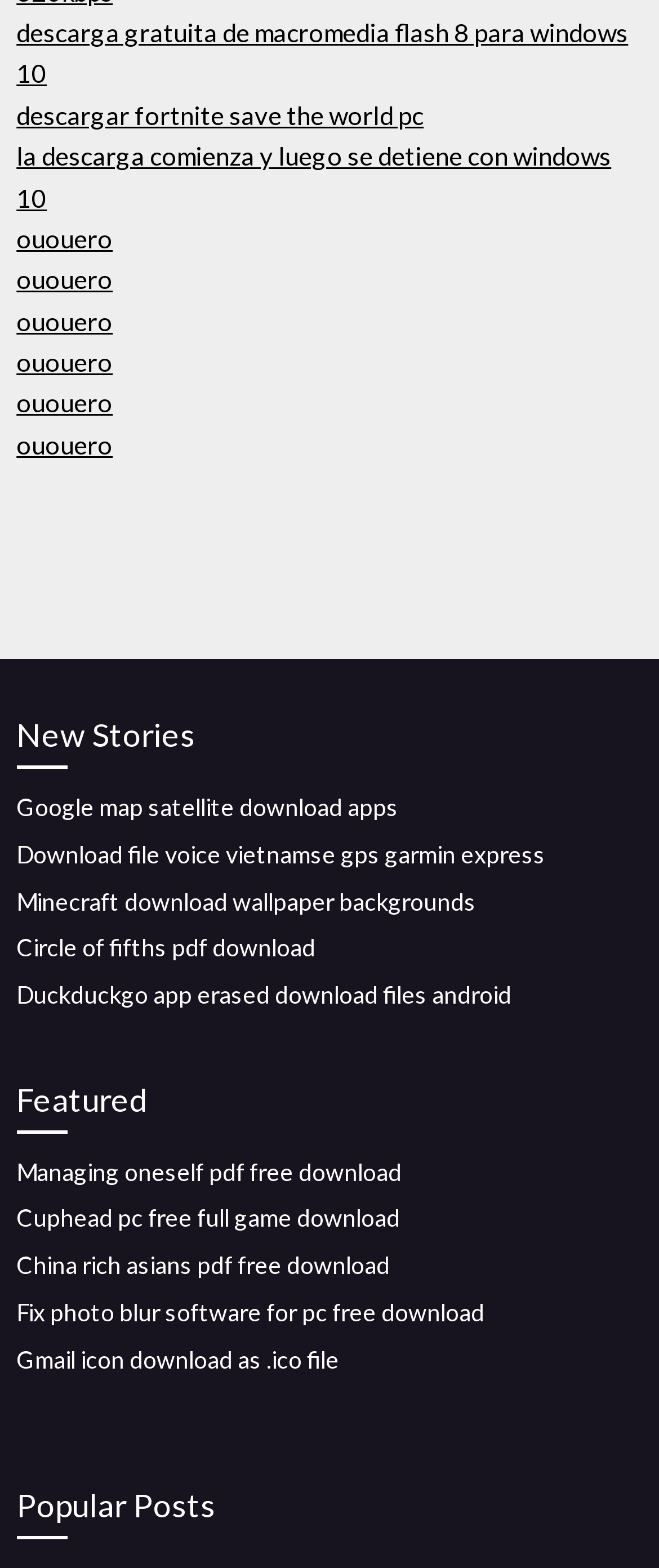What is the category of the link 'Cuphead pc free full game download'?
Look at the screenshot and respond with a single word or phrase.

Featured